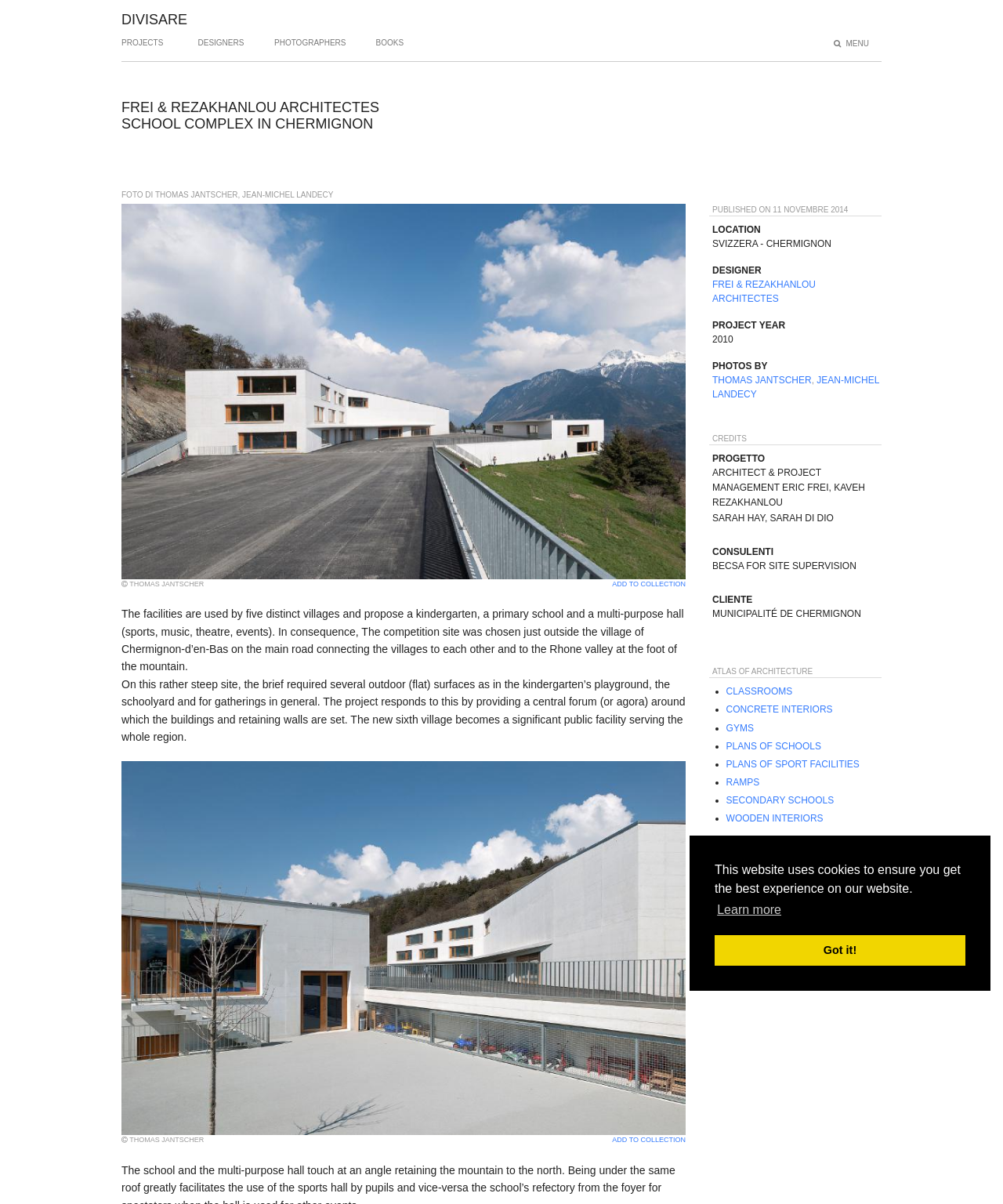Please identify the bounding box coordinates of the region to click in order to complete the given instruction: "Search for projects". The coordinates should be four float numbers between 0 and 1, i.e., [left, top, right, bottom].

[0.826, 0.057, 0.986, 0.075]